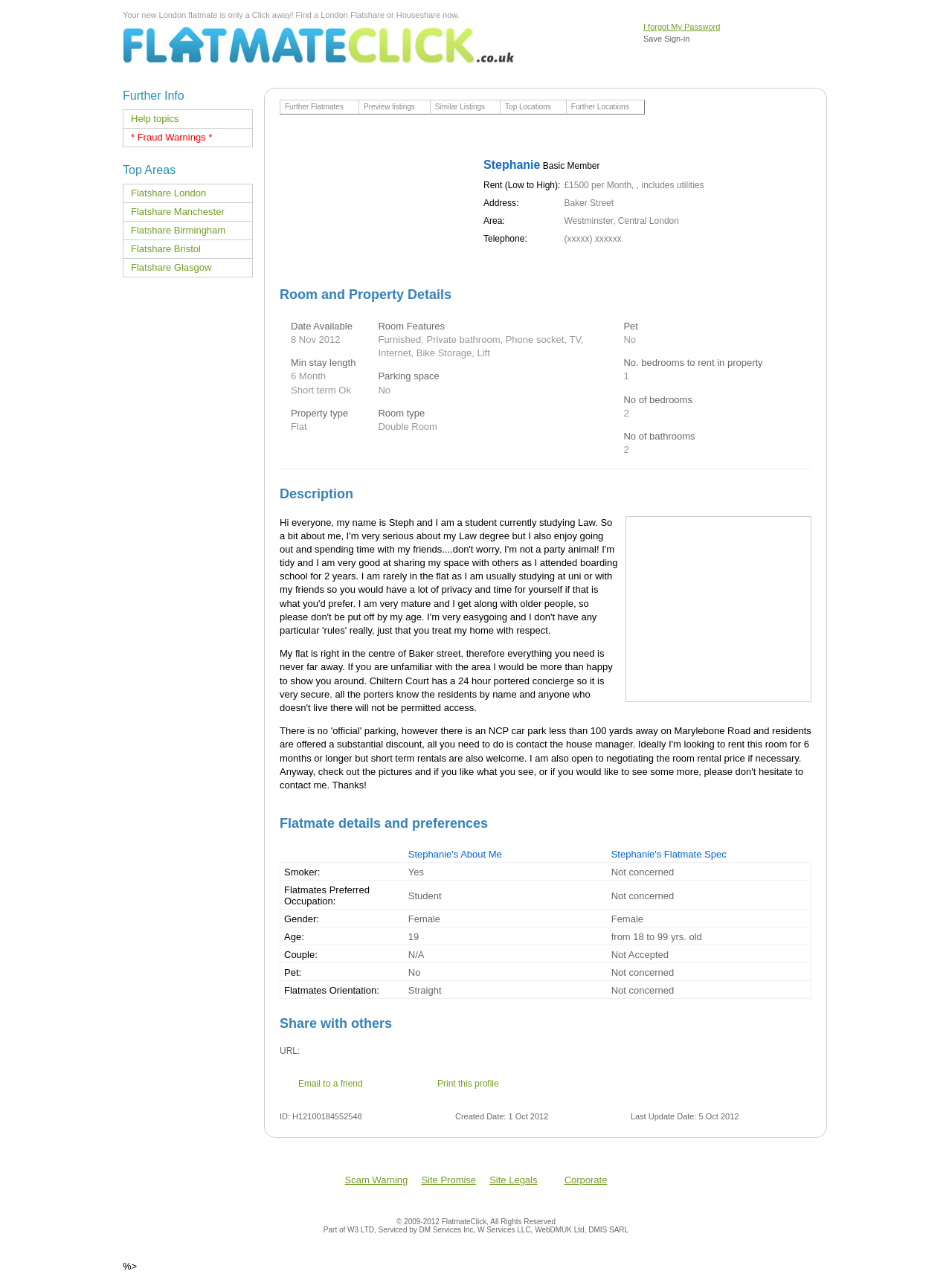What is the location of the room?
Identify the answer in the screenshot and reply with a single word or phrase.

Baker Street, Westminster